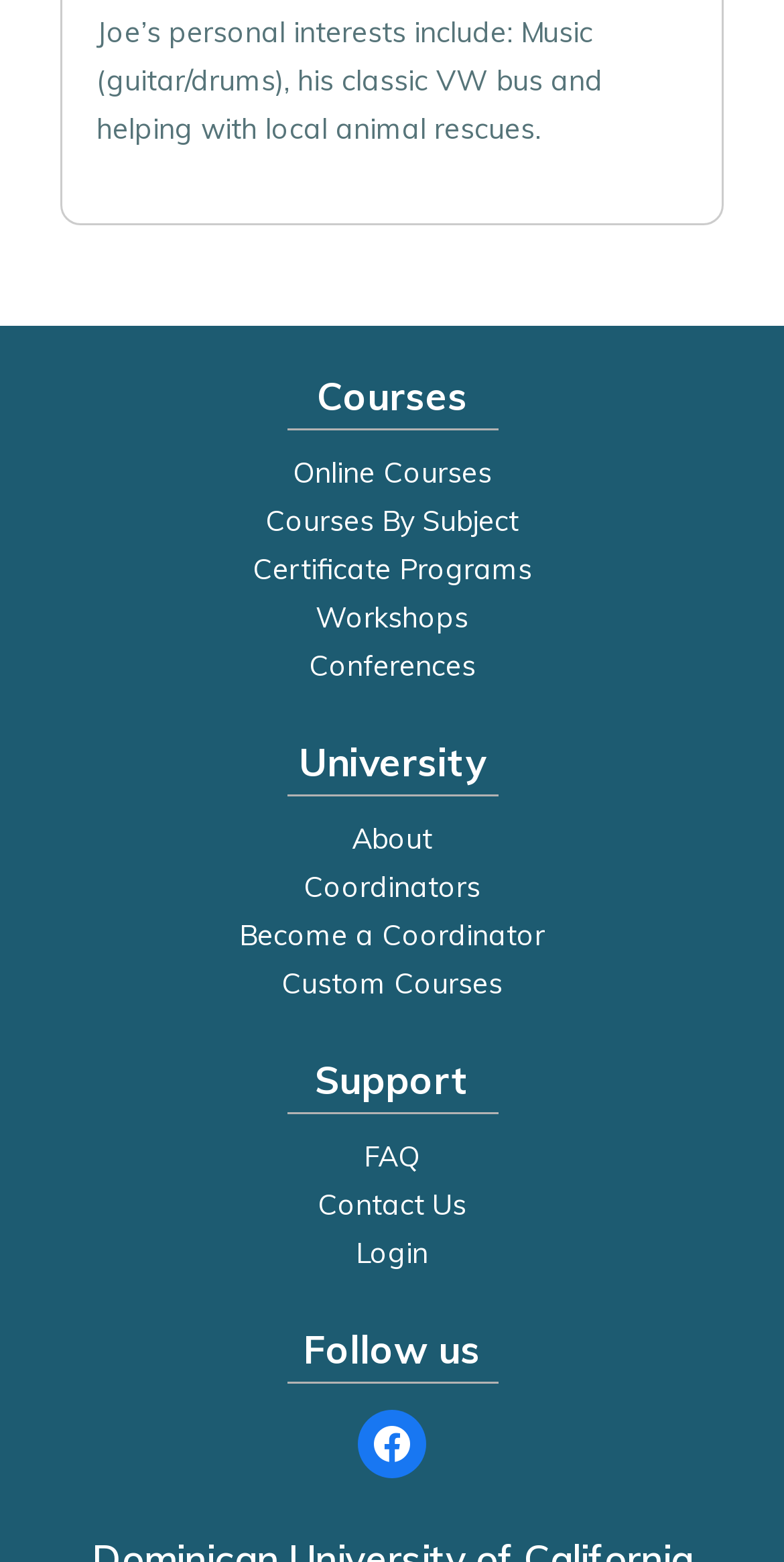How can users follow the university?
Please respond to the question with as much detail as possible.

The webpage has a 'Follow us' section, which provides a link to the university's Facebook page, allowing users to follow the university's updates and activities on the social media platform.